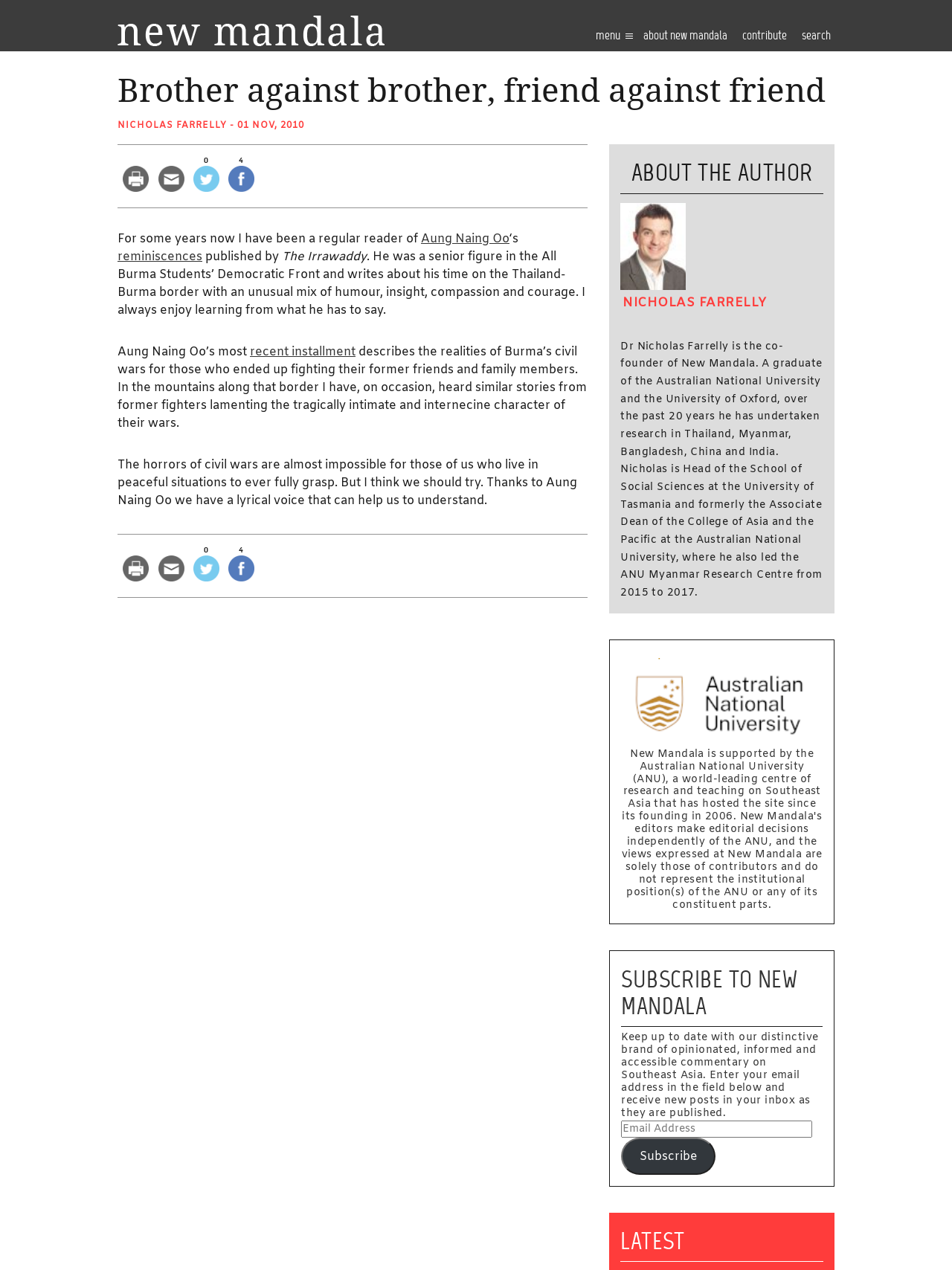Please identify the bounding box coordinates of the element's region that needs to be clicked to fulfill the following instruction: "Subscribe to New Mandala". The bounding box coordinates should consist of four float numbers between 0 and 1, i.e., [left, top, right, bottom].

[0.653, 0.882, 0.853, 0.896]